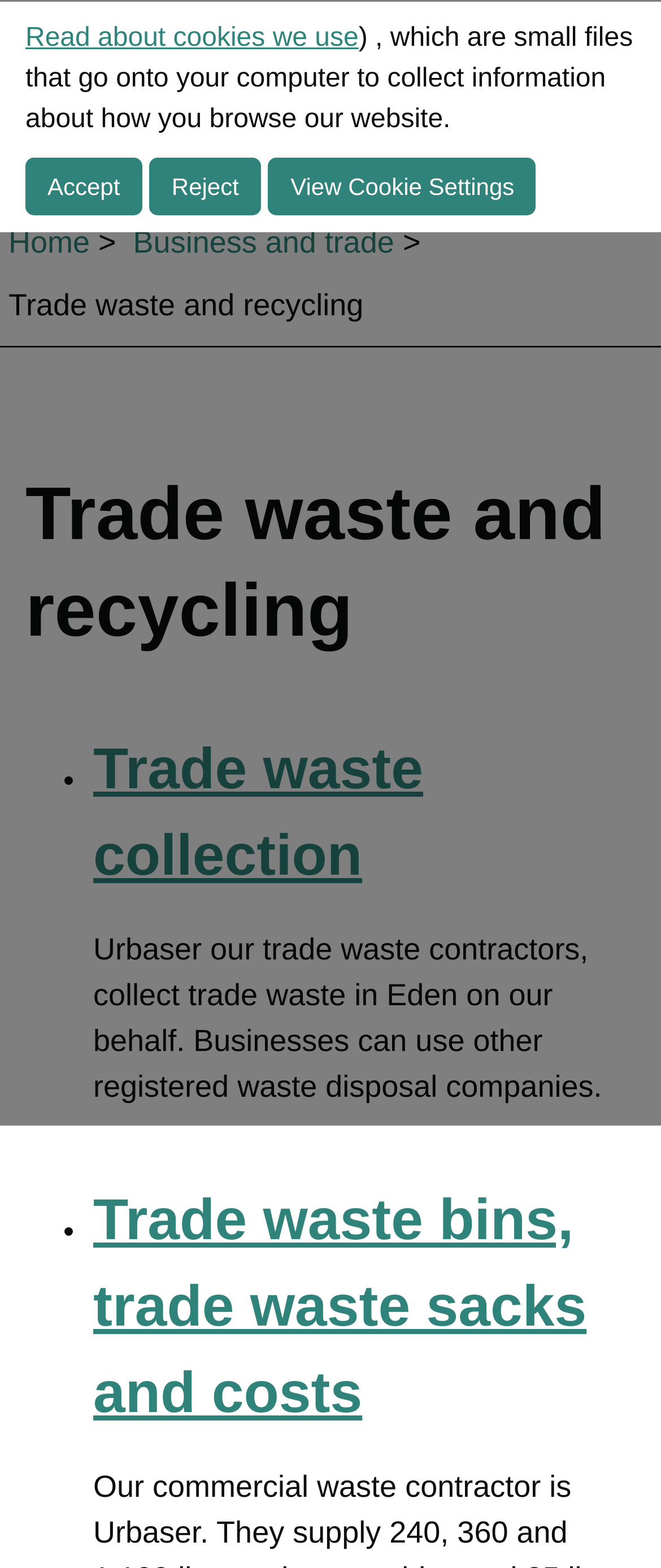Who collects trade waste in Eden?
Give a single word or phrase as your answer by examining the image.

Urbaser